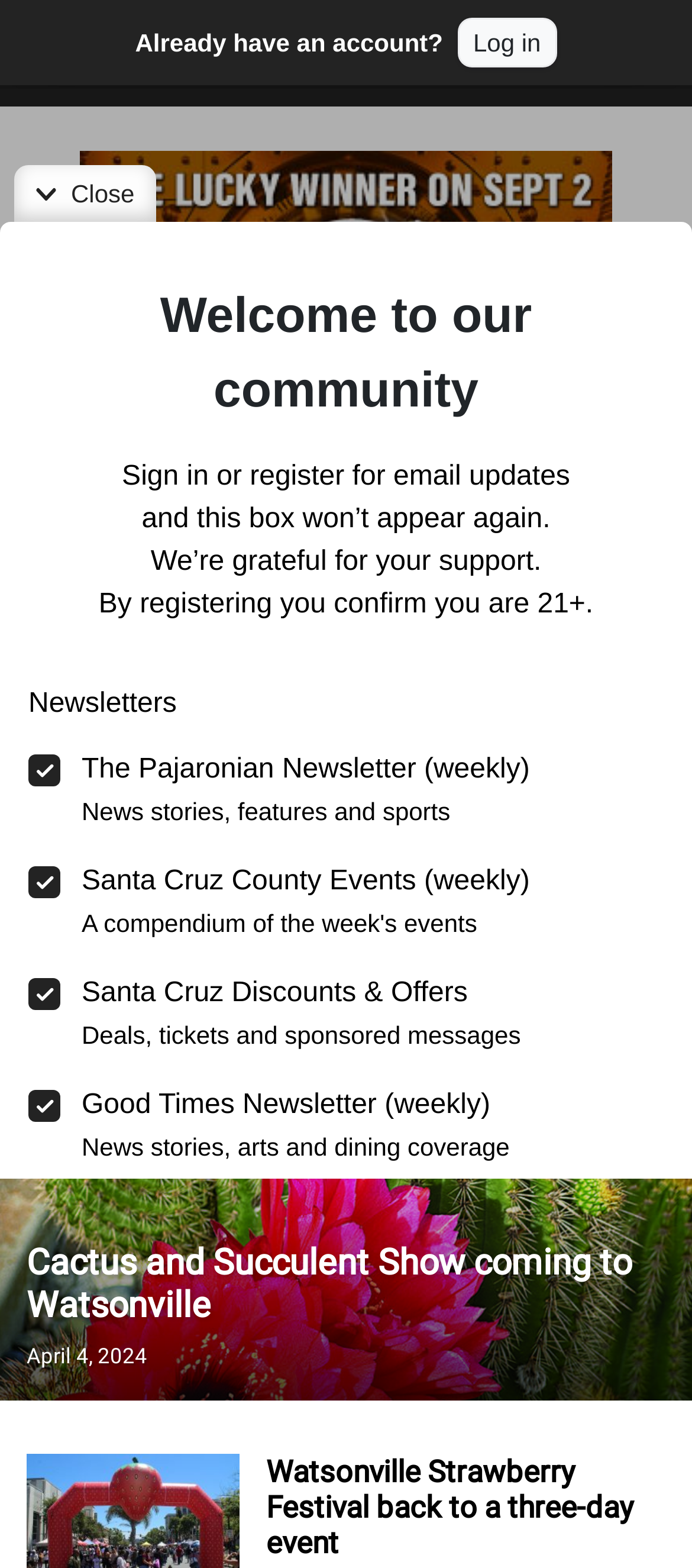Please specify the bounding box coordinates for the clickable region that will help you carry out the instruction: "Visit the 'chukchansi casino' website".

[0.115, 0.227, 0.885, 0.245]